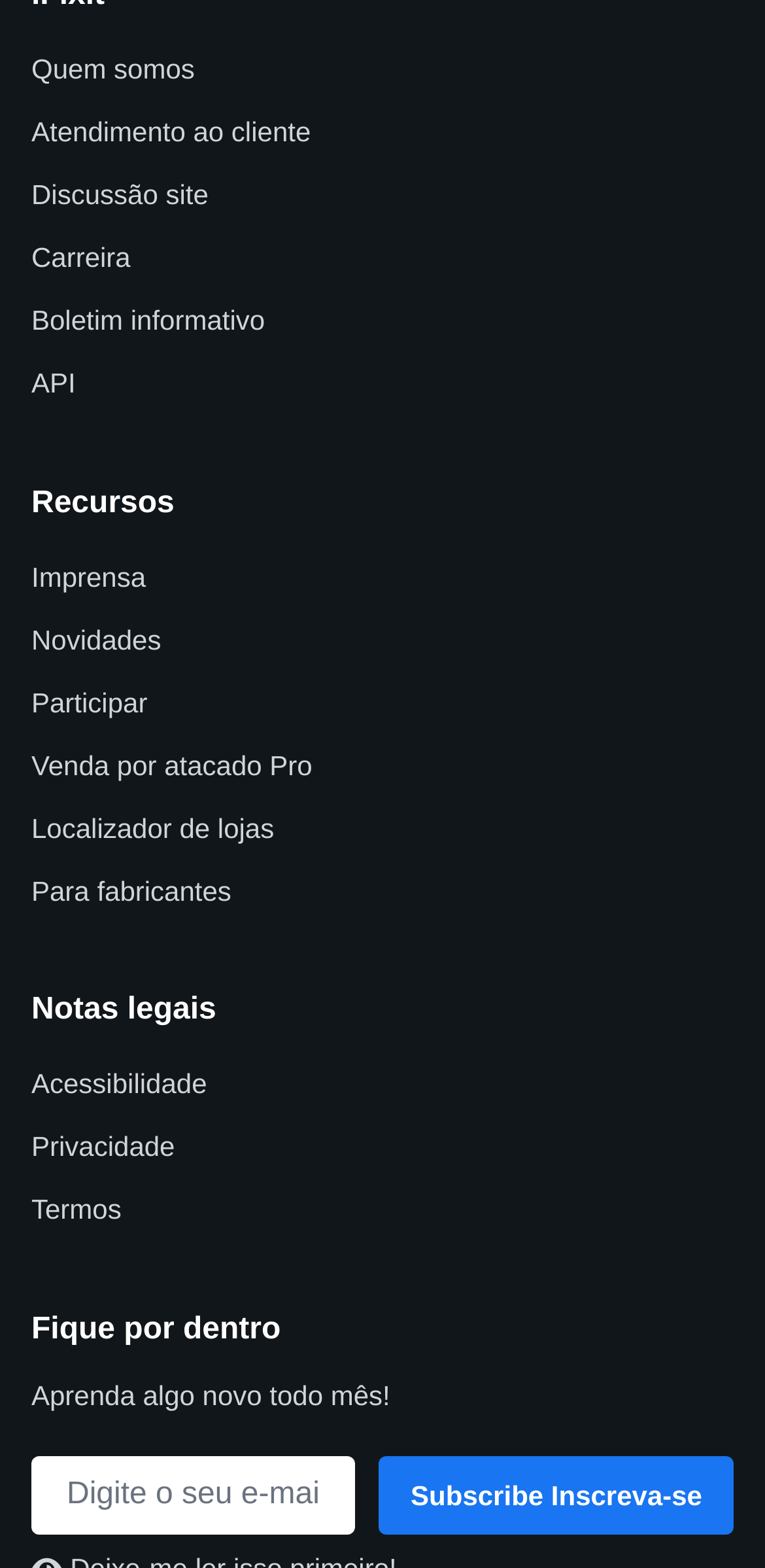What is the purpose of the textbox?
Please give a well-detailed answer to the question.

The textbox is located below the 'Fique por dentro' static text and has a label 'Fique por dentro'. It is likely used to input an email address or other information to subscribe to a newsletter or service, as indicated by the nearby 'Subscribe Inscreva-se' button.